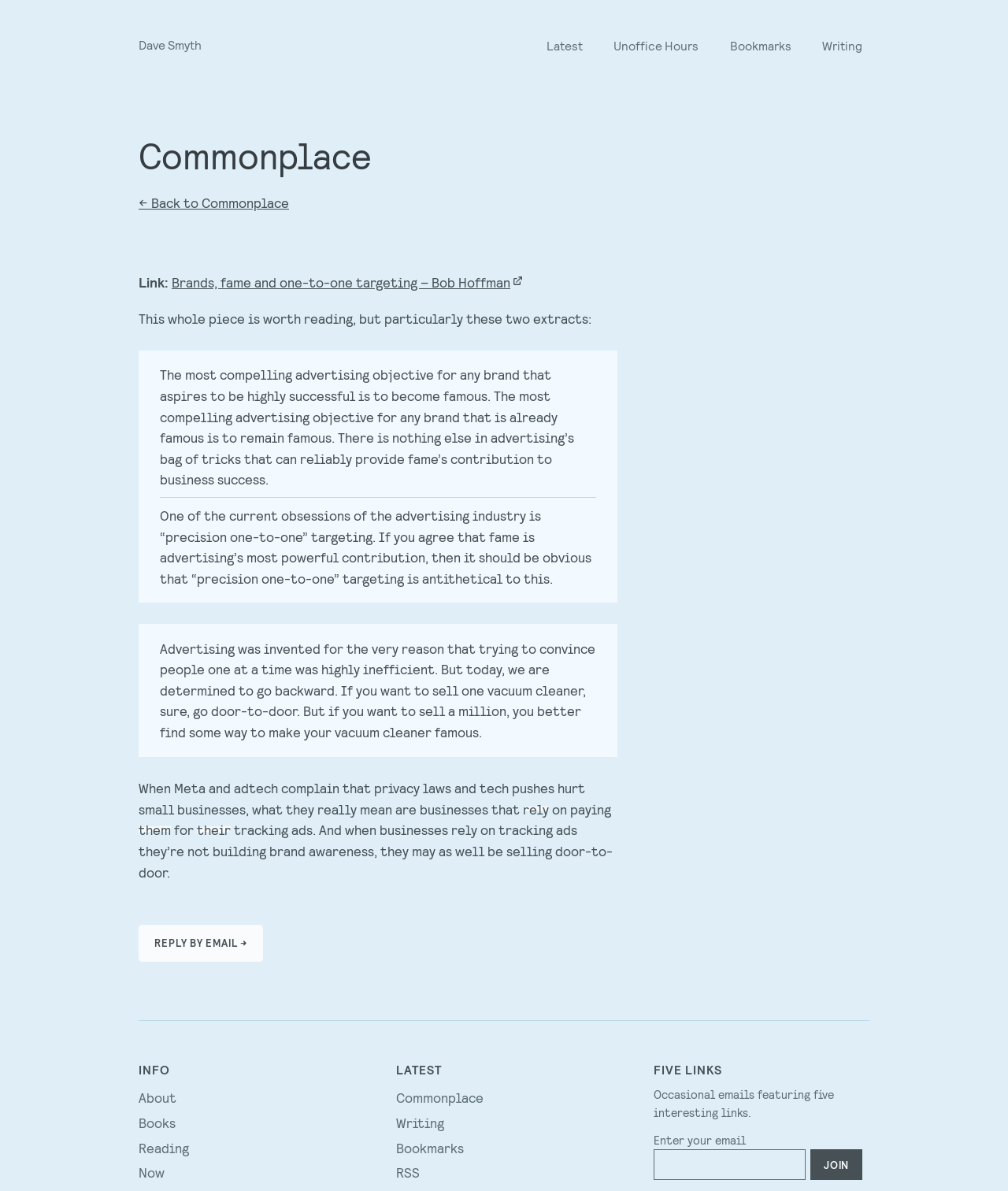Illustrate the webpage with a detailed description.

This webpage is a personal website of Dave Smyth, a designer and developer from the UK. At the top, there is a navigation menu with five links: "Latest", "Unoffice Hours", "Bookmarks", "Writing", and a link to the website's homepage, "Dave Smyth". 

Below the navigation menu, there is a main content area. The page title "Commonplace" is displayed prominently, followed by a link to go back to the "Commonplace" page. The main content is an article discussing the importance of brand fame and the limitations of one-to-one targeting in advertising. The article features two blockquotes with excerpts from an article by Bob Hoffman, highlighting the importance of brand fame and the inefficiency of one-to-one targeting.

Below the article, there is a section with links to reply to the article by email and to access more information about the website. The webpage also features three columns of links and information at the bottom. The left column has links to "INFO", "About", "Books", "Reading", and "Now". The middle column has links to "LATEST", "Commonplace", "Writing", "Bookmarks", and "RSS". The right column has a section titled "FIVE LINKS" where users can enter their email to receive occasional emails with five interesting links.